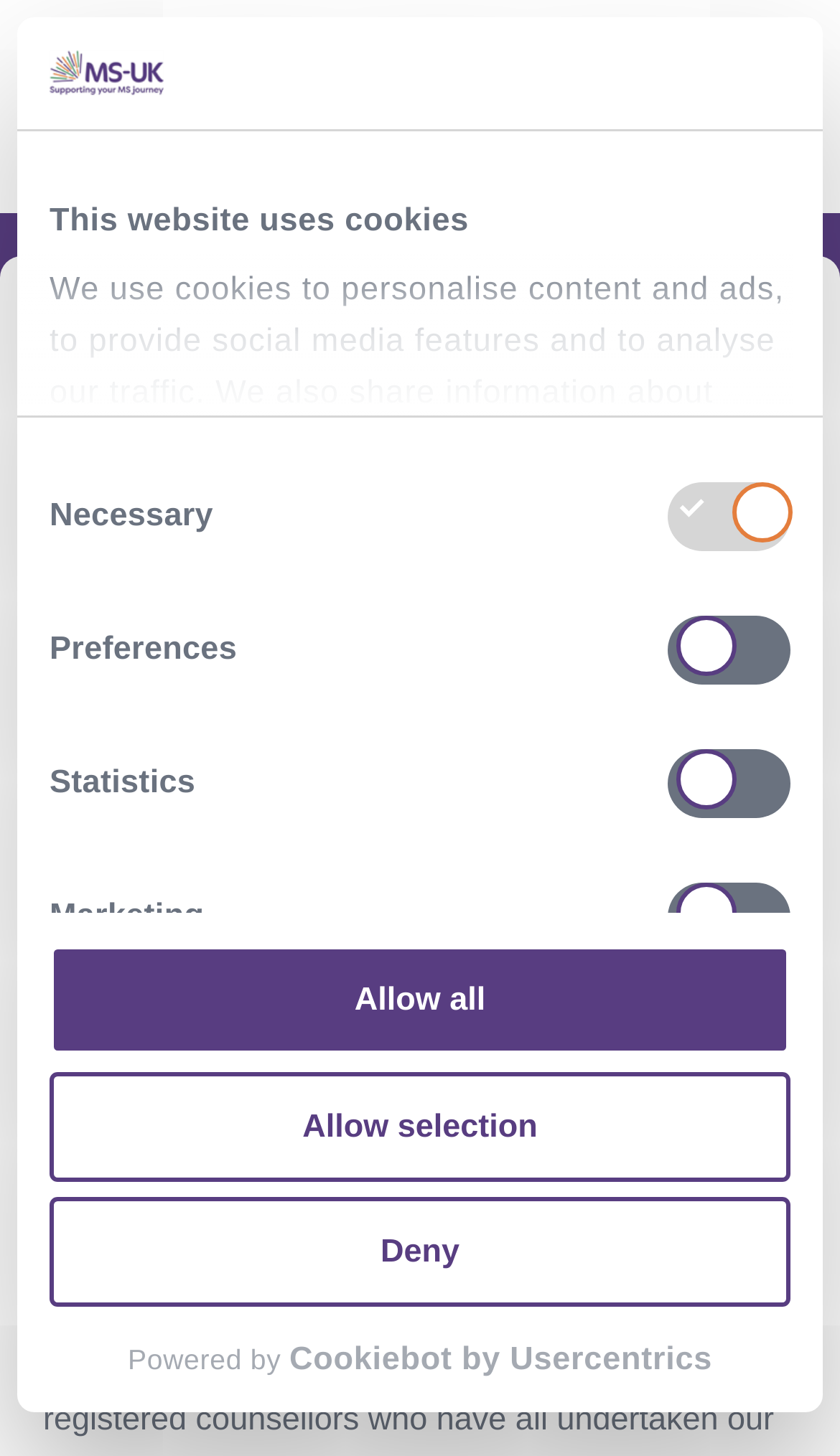How many checkboxes are there in the consent selection?
Kindly offer a detailed explanation using the data available in the image.

In the consent selection section, there are four checkboxes labeled 'Necessary', 'Preferences', 'Statistics', and 'Marketing'.